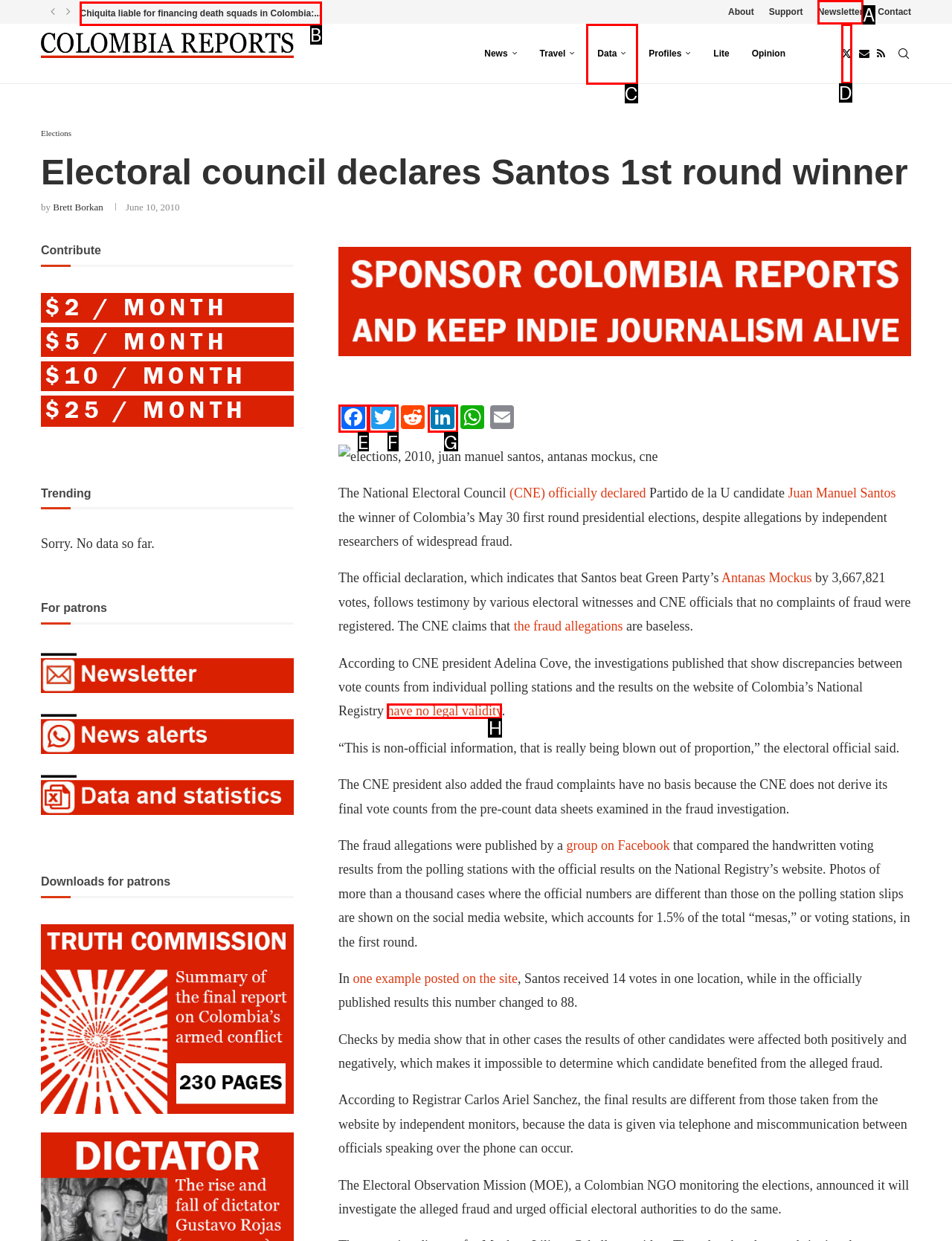Examine the description: have no legal validity and indicate the best matching option by providing its letter directly from the choices.

H